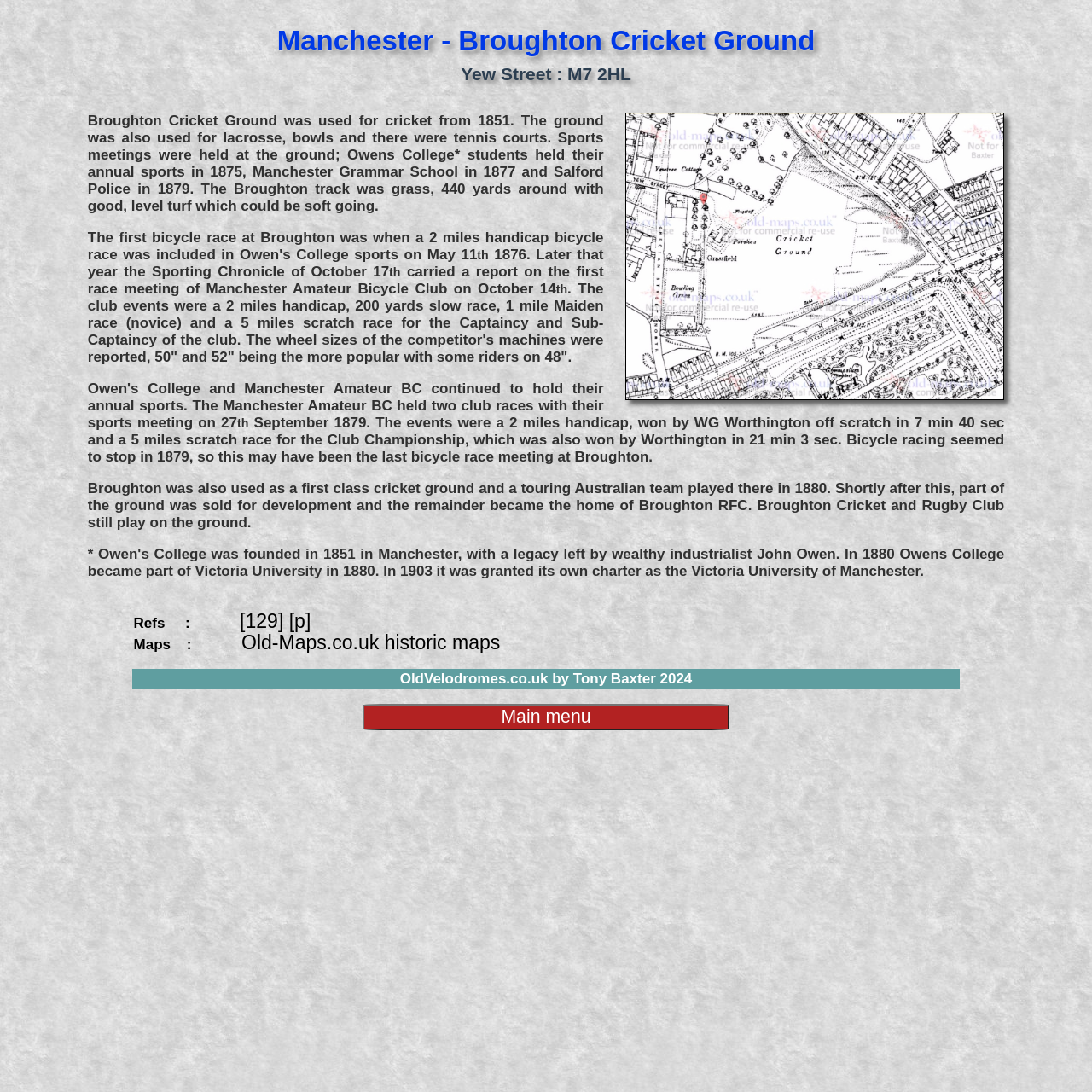Generate a thorough caption detailing the webpage content.

The webpage is about the bicycle racing track at Broughton Cricket Ground in Manchester. At the top, there is a title "Manchester - Broughton Cricket Ground" followed by the address "Yew Street : M7 2HL". To the right of the title, there is a map image credited to Old-Maps.co.uk historic maps.

Below the title and address, there is a block of text that provides information about the history of Broughton Cricket Ground. The text is divided into several paragraphs, with the first paragraph describing the various sports that were held at the ground, including cricket, lacrosse, bowls, and tennis. The subsequent paragraphs provide more specific details about the bicycle racing track, including the dates of the first race meeting, the types of events held, and the winners of the races.

To the right of the text block, there is a section with references, including a link to Old-Maps.co.uk historic maps. Below this section, there is a footer with the website's name "OldVelodromes.co.uk" and the copyright information "by Tony Baxter 2024". There is also a "Main menu" button located at the bottom right corner of the page.